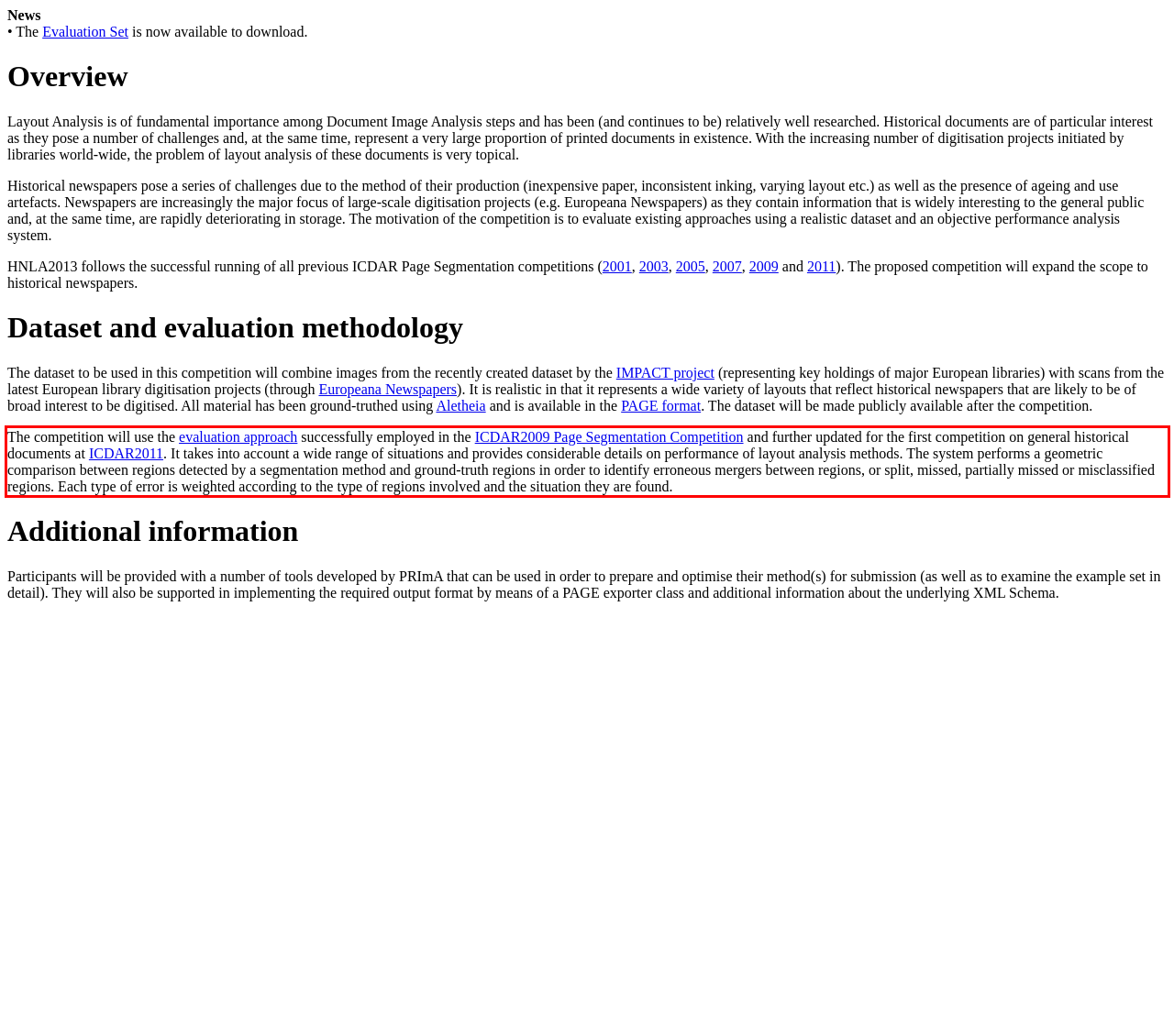By examining the provided screenshot of a webpage, recognize the text within the red bounding box and generate its text content.

The competition will use the evaluation approach successfully employed in the ICDAR2009 Page Segmentation Competition and further updated for the first competition on general historical documents at ICDAR2011. It takes into account a wide range of situations and provides considerable details on performance of layout analysis methods. The system performs a geometric comparison between regions detected by a segmentation method and ground-truth regions in order to identify erroneous mergers between regions, or split, missed, partially missed or misclassified regions. Each type of error is weighted according to the type of regions involved and the situation they are found.